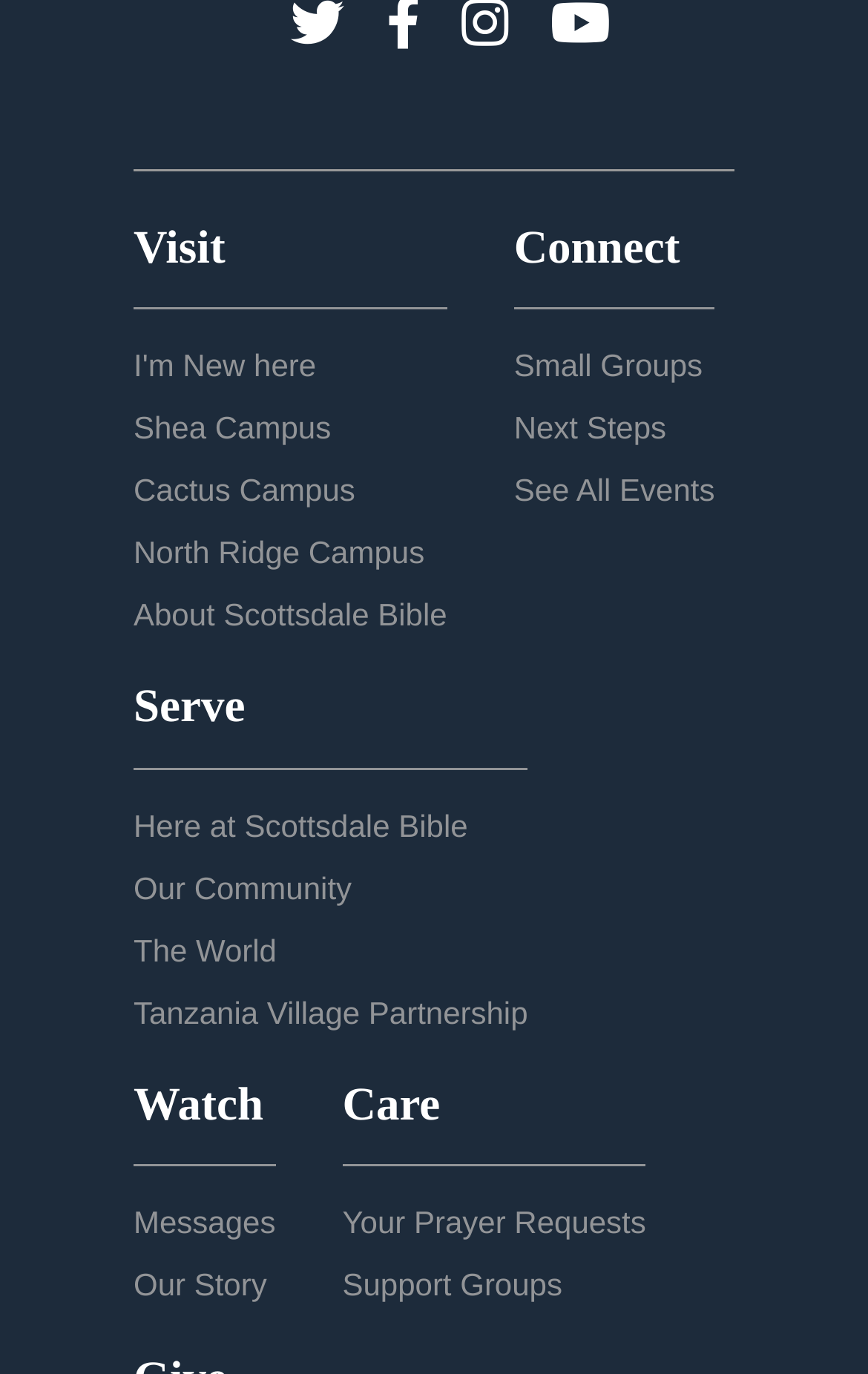Determine the bounding box coordinates of the clickable element to complete this instruction: "Explore Small Groups". Provide the coordinates in the format of four float numbers between 0 and 1, [left, top, right, bottom].

[0.592, 0.252, 0.809, 0.278]